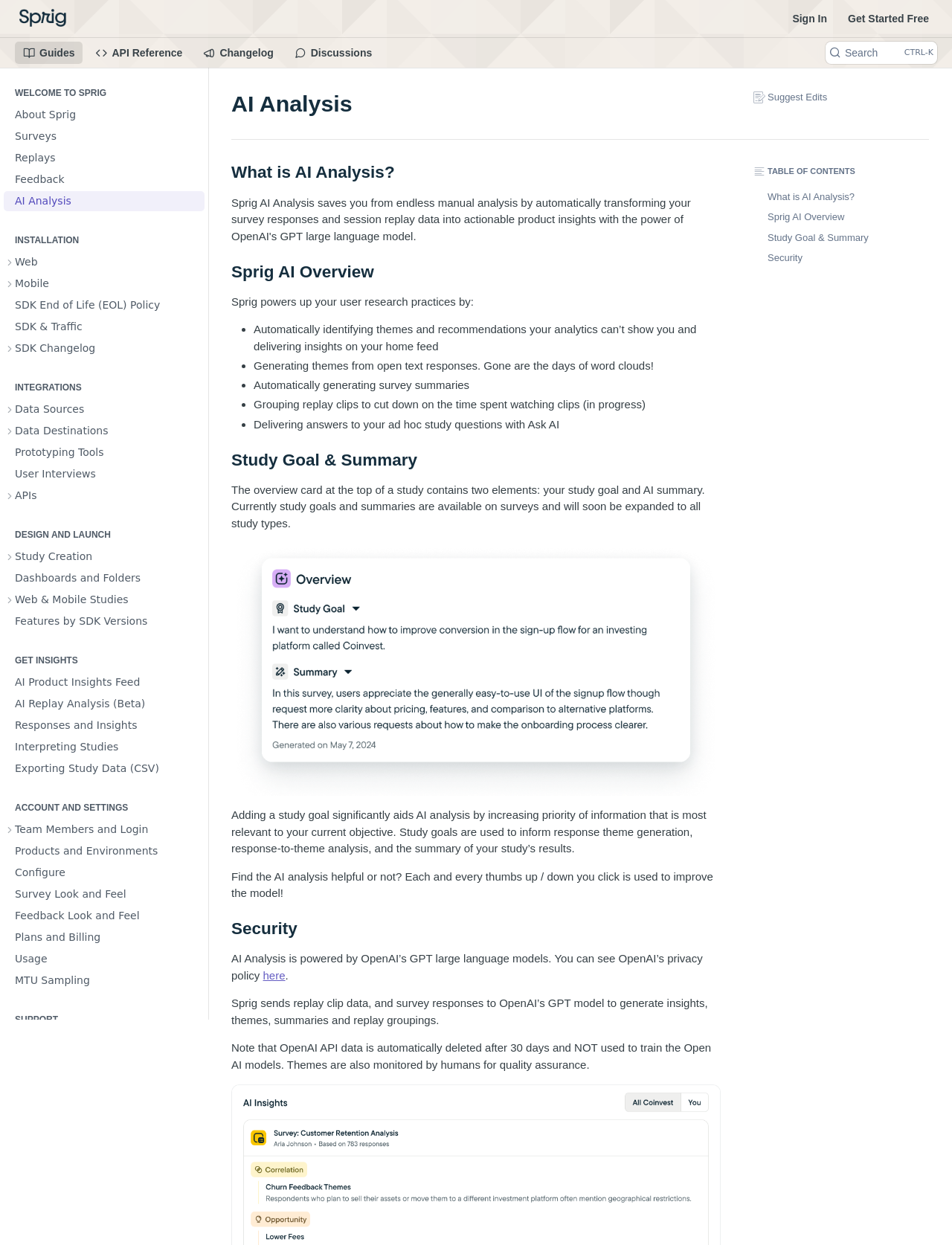From the element description: "About Sprig", extract the bounding box coordinates of the UI element. The coordinates should be expressed as four float numbers between 0 and 1, in the order [left, top, right, bottom].

[0.004, 0.084, 0.215, 0.1]